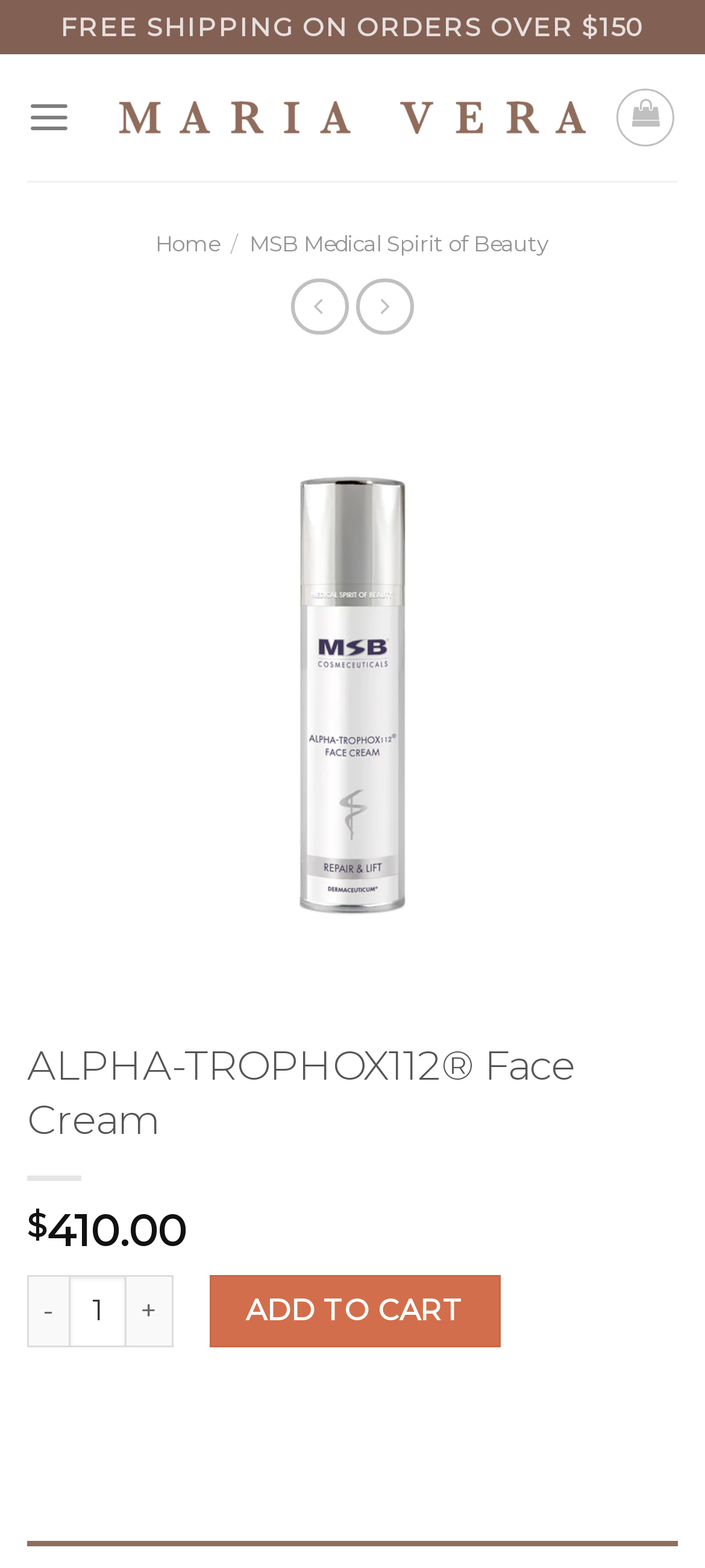Pinpoint the bounding box coordinates of the clickable element to carry out the following instruction: "Click on the 'FREE SHIPPING ON ORDERS OVER $150' link."

[0.086, 0.002, 0.914, 0.033]